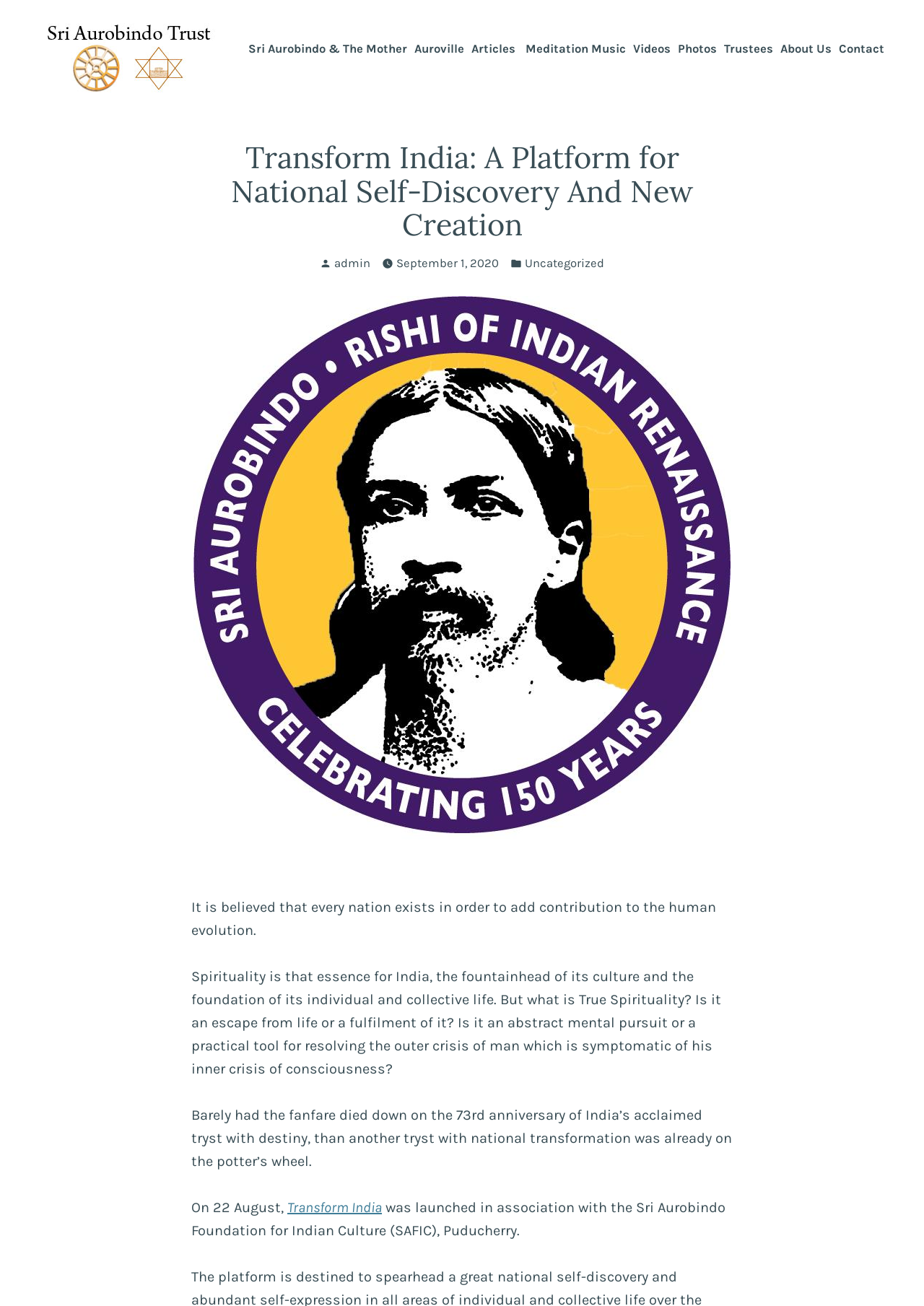Show the bounding box coordinates for the HTML element described as: "Auroville".

[0.449, 0.034, 0.503, 0.041]